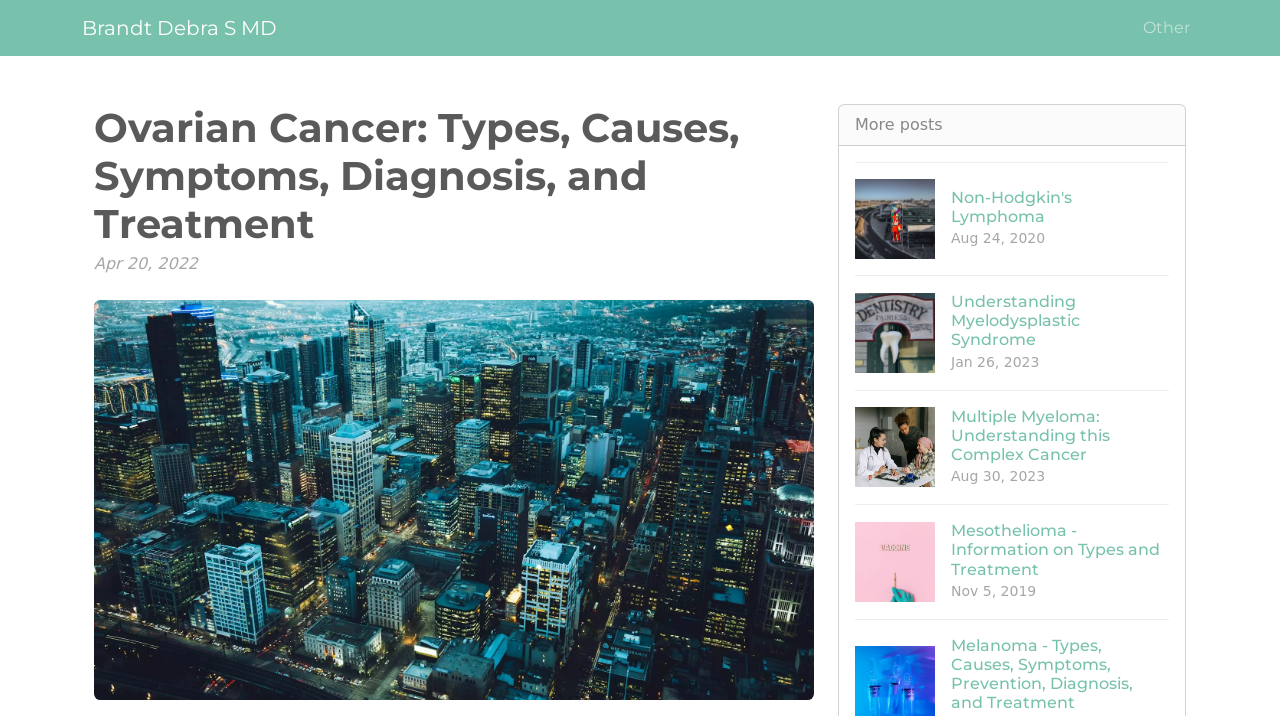Refer to the image and offer a detailed explanation in response to the question: How many images are there on the webpage?

I counted the number of image elements on the webpage, which includes the image under the 'Ovarian Cancer' section and the images associated with each link under 'Other'.